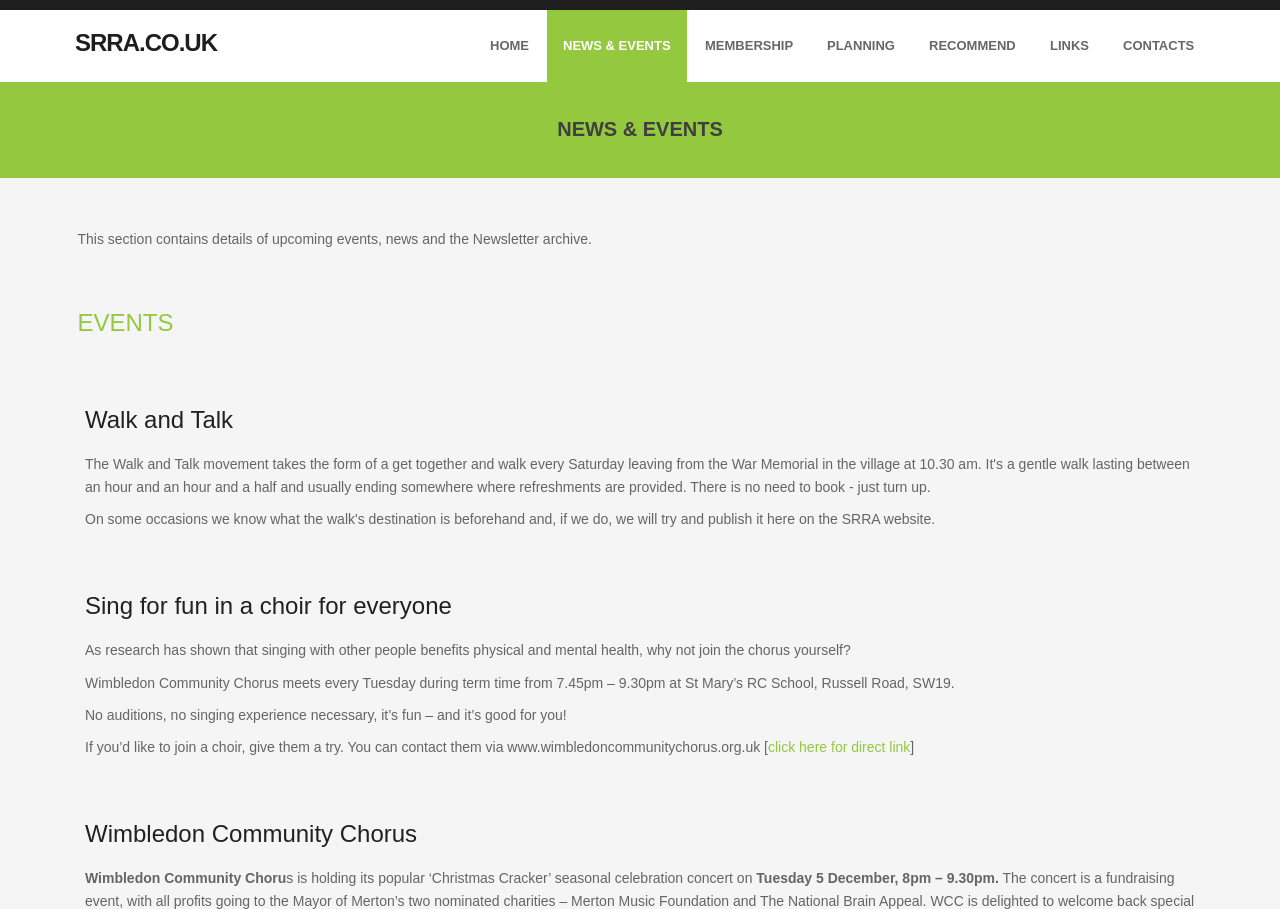Reply to the question with a single word or phrase:
Where does the Wimbledon Community Chorus meet?

St Mary’s RC School